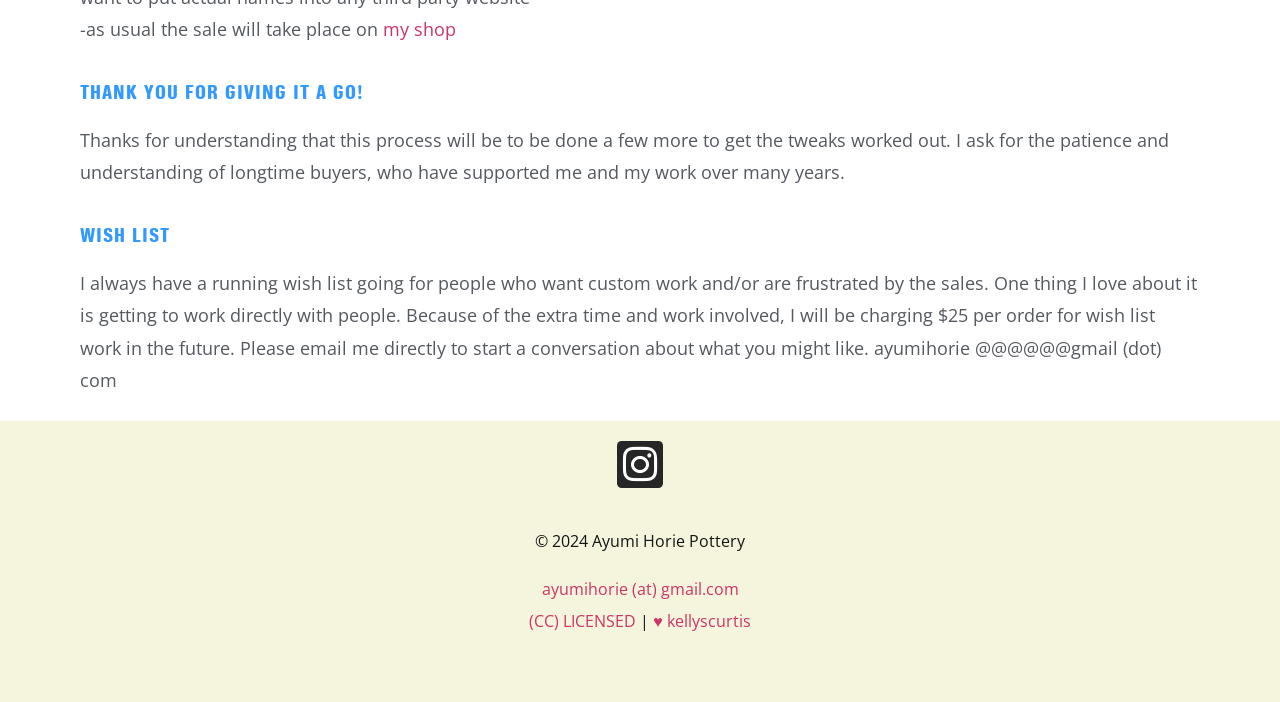How much does the author charge for wish list work?
Refer to the image and respond with a one-word or short-phrase answer.

$25 per order